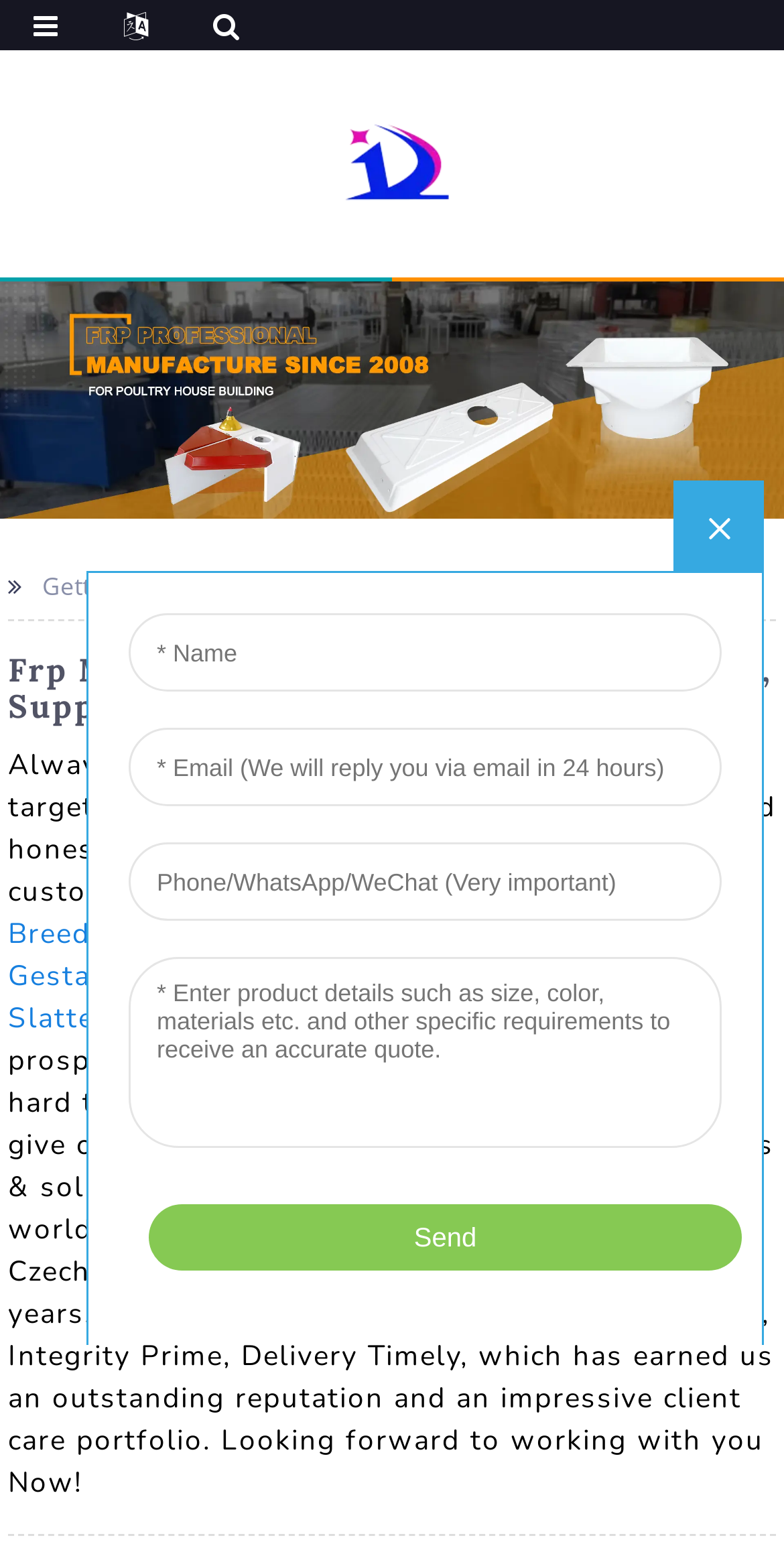What is the main product category?
Based on the visual details in the image, please answer the question thoroughly.

Based on the webpage structure, the main product category is mentioned in the heading 'Frp Motor Cover Aluminum - China Factory, Suppliers, Manufacturers' and also in the StaticText 'Frp Motor Cover Aluminum' which suggests that the website is primarily focused on Frp Motor Cover Aluminum products.